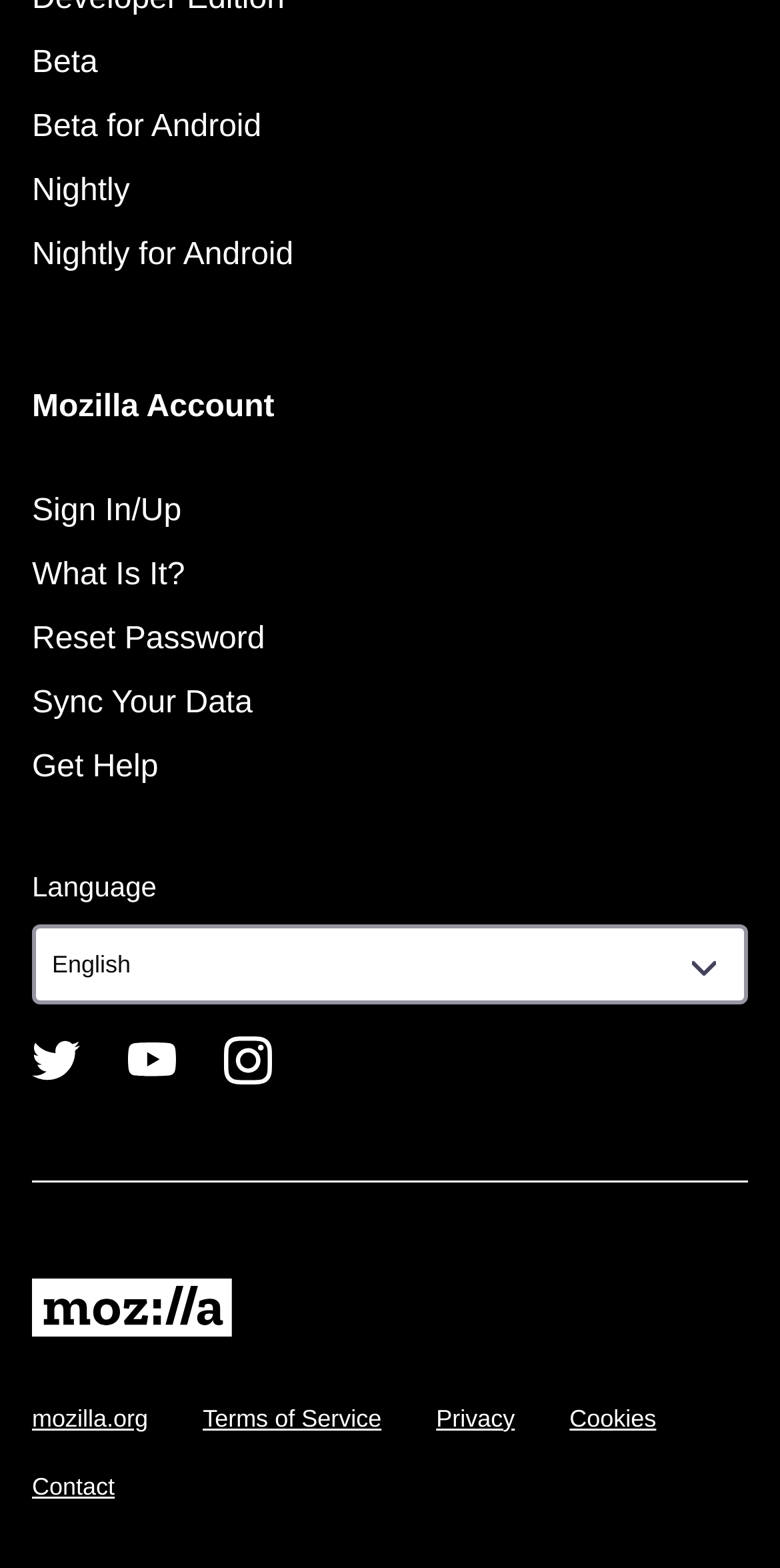Kindly determine the bounding box coordinates for the clickable area to achieve the given instruction: "read more about roadtrip car brake inspection".

None